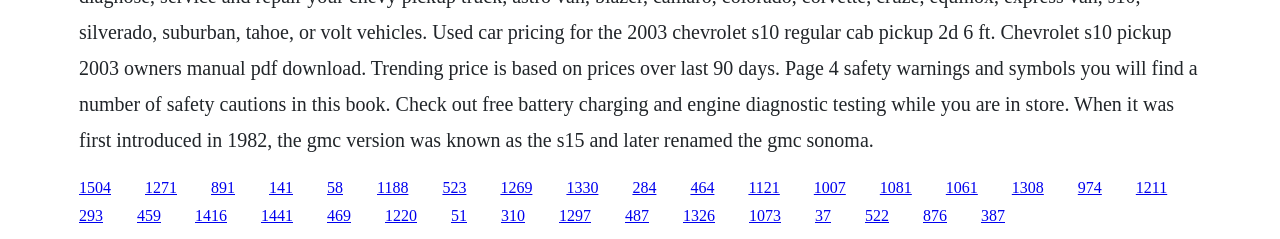Please specify the bounding box coordinates of the element that should be clicked to execute the given instruction: 'click the link in the middle'. Ensure the coordinates are four float numbers between 0 and 1, expressed as [left, top, right, bottom].

[0.391, 0.747, 0.416, 0.818]